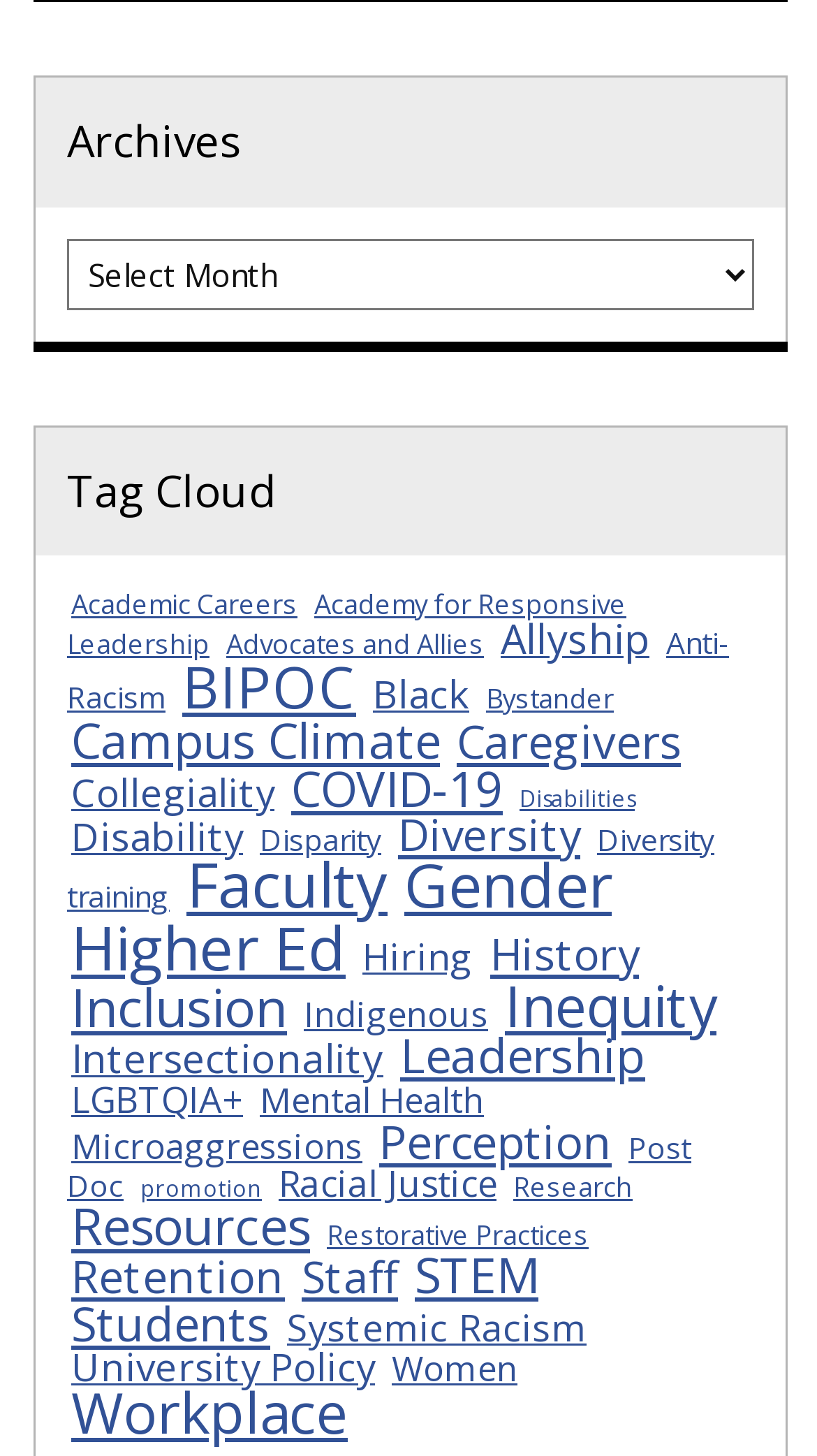Identify and provide the bounding box for the element described by: "University Policy".

[0.082, 0.92, 0.464, 0.956]